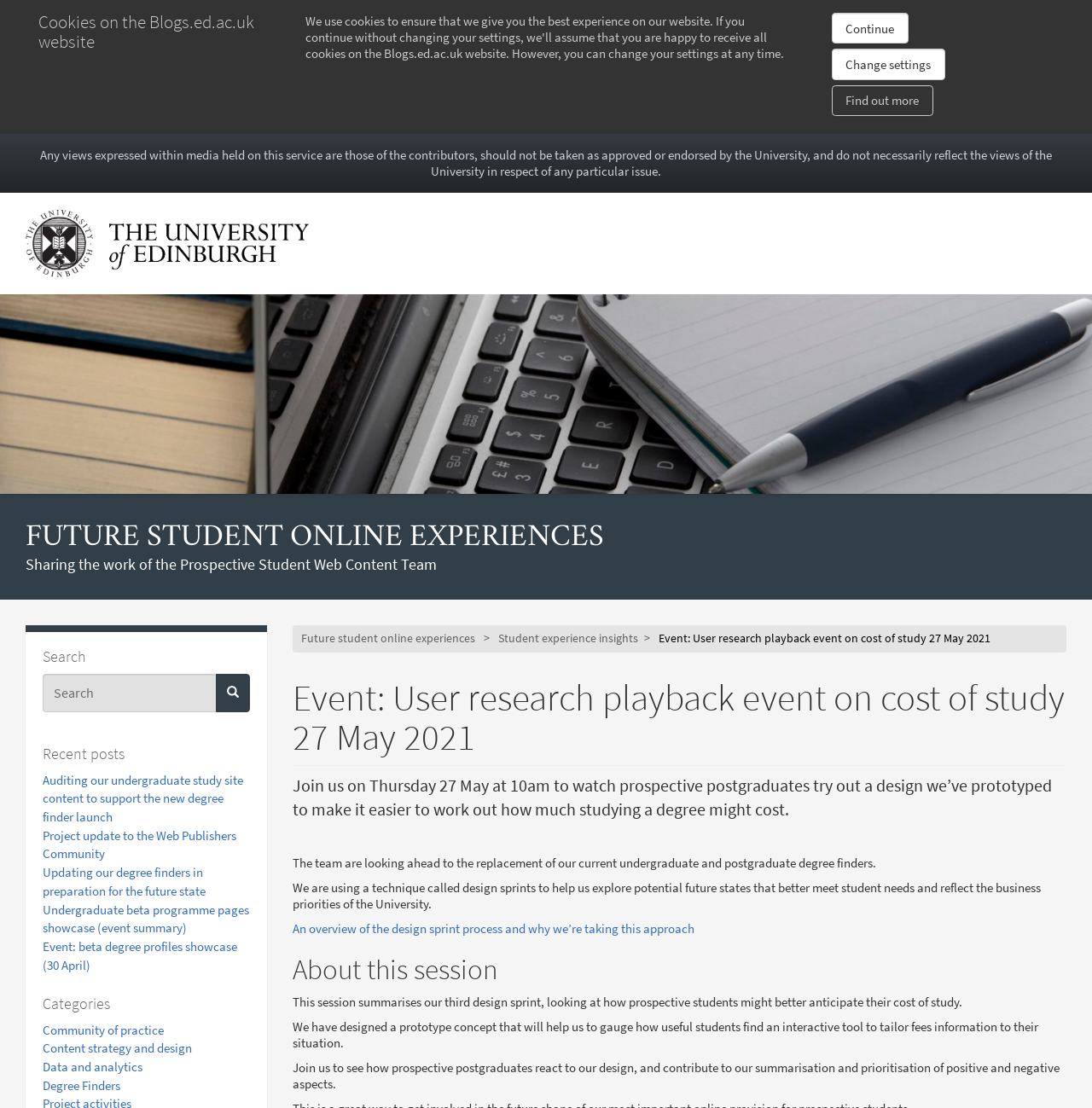Generate a comprehensive description of the contents of the webpage.

This webpage appears to be an event page for a user research playback event on the cost of study, specifically for future student online experiences. At the top, there is a heading about cookies on the Blogs.ed.ac.uk website, accompanied by two buttons, "Continue" and "Change settings", and a link to "Find out more". Below this, there is a disclaimer about the views expressed within media held on this service.

On the left side, there is a link to "The University of Edinburgh home" with an associated image, and another link with no text. The main content of the page is divided into sections. The first section has a heading "FUTURE STUDENT ONLINE EXPERIENCES" and a link to the same text, followed by a static text describing the work of the Prospective Student Web Content Team.

Below this, there is a search bar with a textbox and a "Search" button. The search bar is accompanied by a static text "Search" and a layout table. On the right side of the search bar, there are links to recent posts, including "Auditing our undergraduate study site content to support the new degree finder launch", "Project update to the Web Publishers Community", and several others.

Further down, there are categories listed, including "Community of practice", "Content strategy and design", "Data and analytics", and "Degree Finders". Below the categories, there is a section dedicated to the event, with a heading "Event: User research playback event on cost of study 27 May 2021" and a static text describing the event. There are also several paragraphs of text describing the event, including the purpose of the design sprints and the prototype concept being tested.

Overall, the webpage appears to be a detailed event page with information about the user research playback event, including the purpose, agenda, and related links.